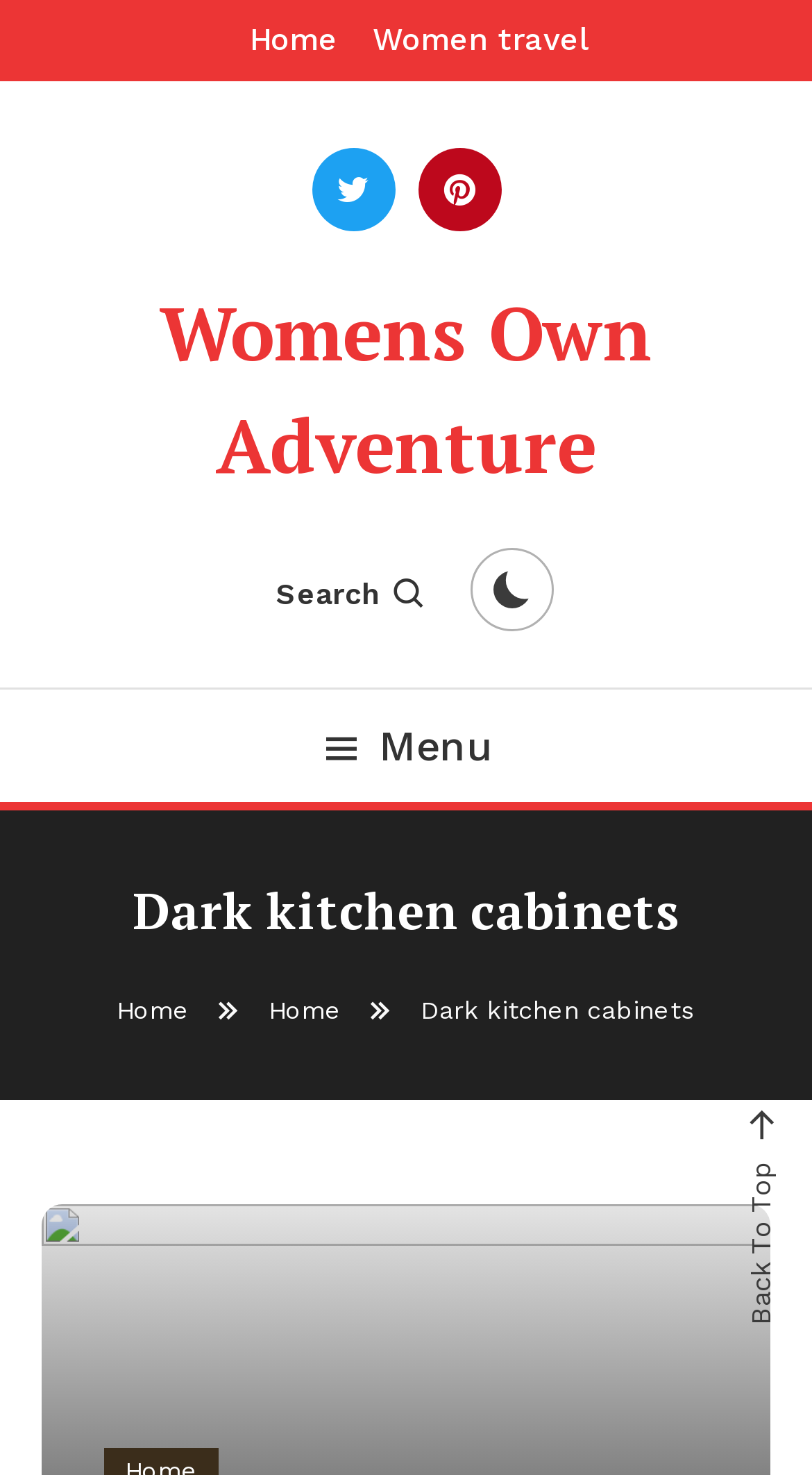Indicate the bounding box coordinates of the element that must be clicked to execute the instruction: "check the checkbox". The coordinates should be given as four float numbers between 0 and 1, i.e., [left, top, right, bottom].

[0.606, 0.387, 0.653, 0.413]